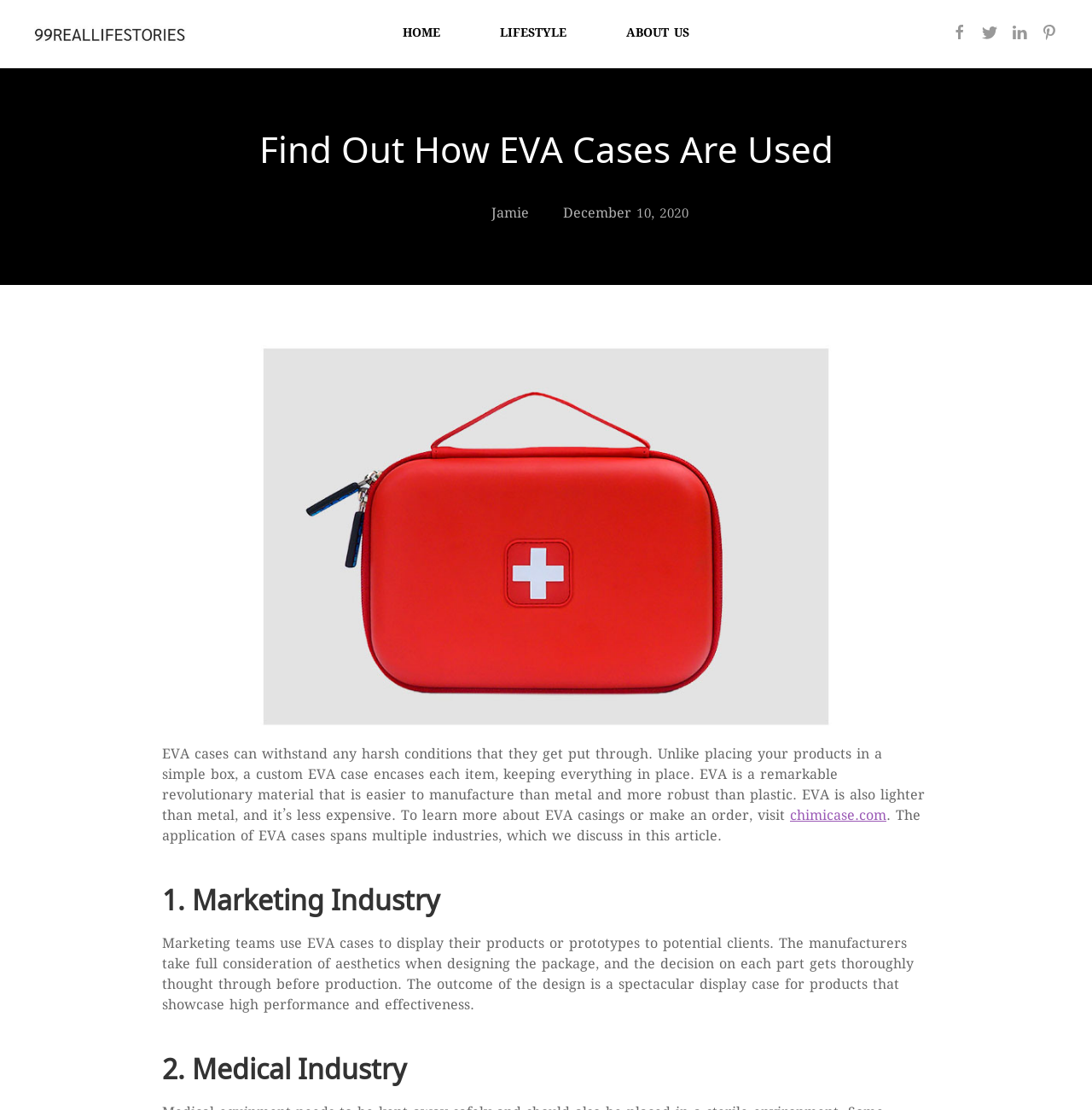What is the purpose of EVA cases in the marketing industry?
Can you offer a detailed and complete answer to this question?

I found the purpose of EVA cases in the marketing industry by reading the text under the heading '1. Marketing Industry', which states that marketing teams use EVA cases to display their products or prototypes to potential clients.